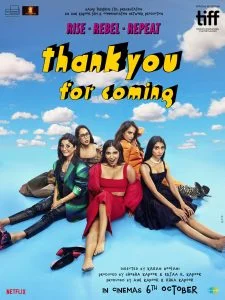Generate an elaborate caption that includes all aspects of the image.

The image features a vibrant poster for the film "Thank You for Coming," showcasing a group of six glamorous women posing against a bright blue sky with fluffy clouds. The design is playful and eye-catching, encapsulating themes of rebellion and empowerment, as suggested by the prominent tagline "Rise - Rebel - Repeat." The film is set to release in cinemas on October 6th and includes a notable mention of its screening at TIFF (Toronto International Film Festival), indicating its recognition on an international platform. This movie promises to combine entertainment with meaningful social commentary, inviting audiences to engage with its story.